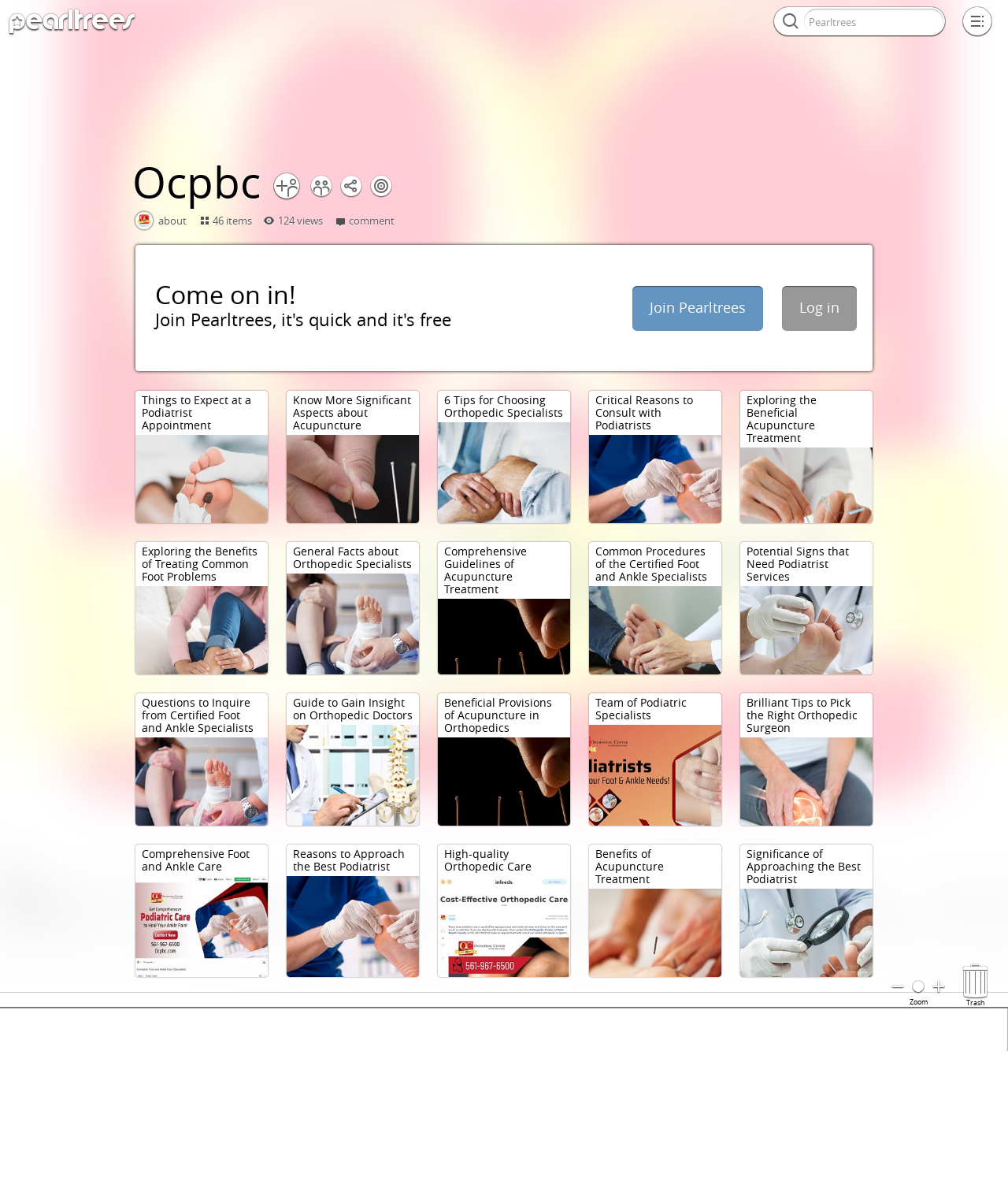Refer to the image and answer the question with as much detail as possible: How many articles are listed on this webpage?

By analyzing the webpage content, I can see that there are multiple articles listed, each with a title and a brief description. The articles are organized in a list format, and there are too many to count. Therefore, the answer is 'multiple'.